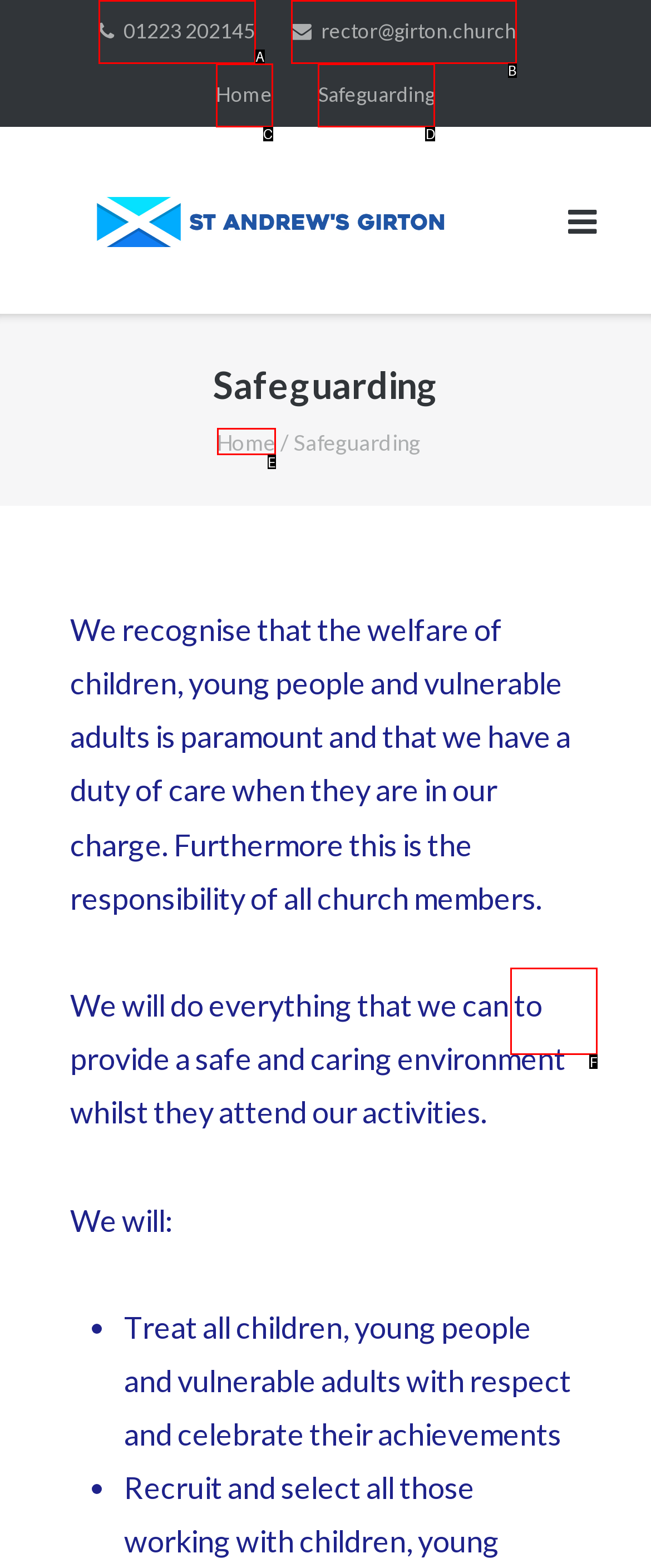Based on the description Home, identify the most suitable HTML element from the options. Provide your answer as the corresponding letter.

E